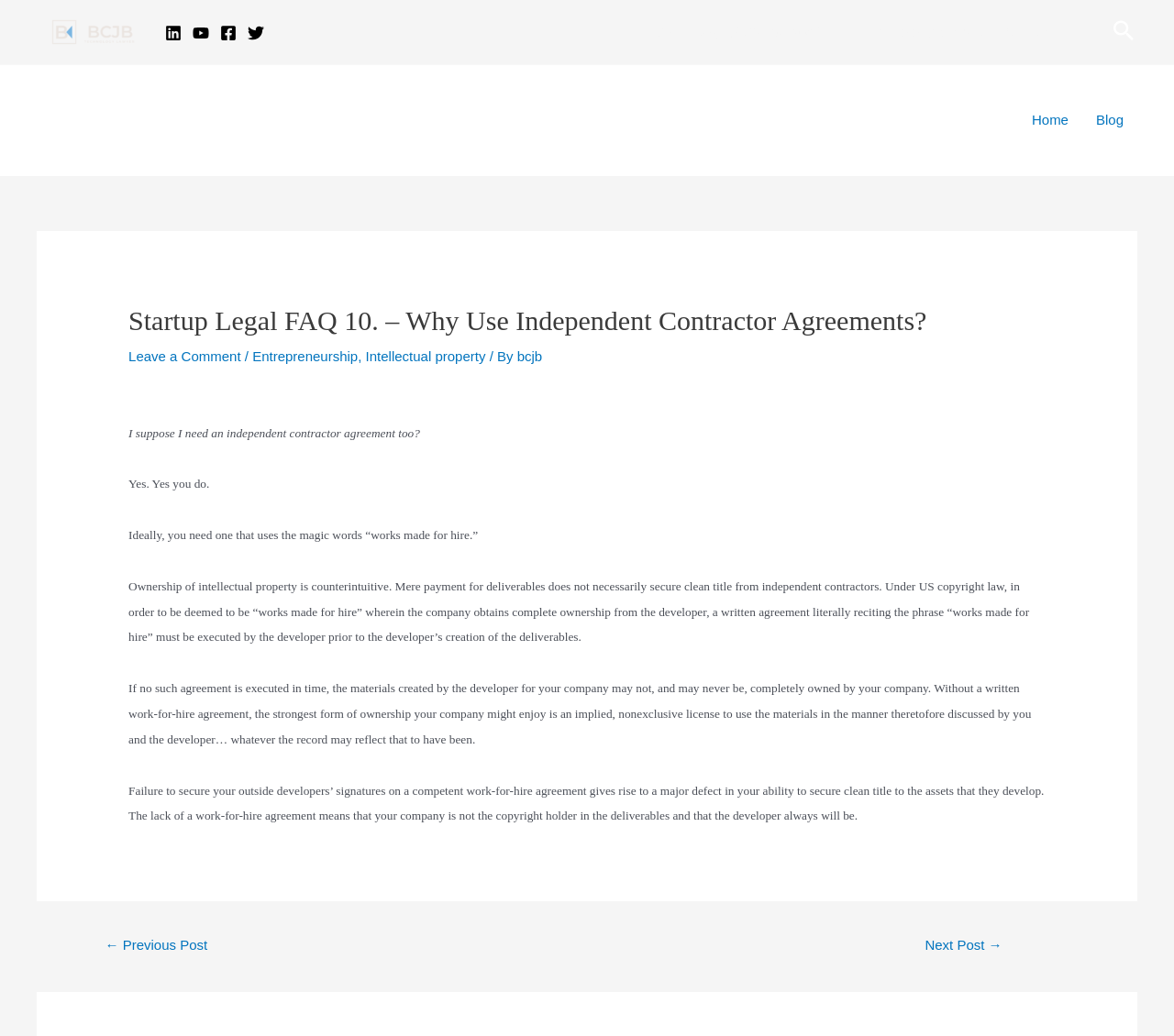Identify the bounding box coordinates of the part that should be clicked to carry out this instruction: "Click on the 'Unfrozen Caveman Lawyer' link".

[0.031, 0.022, 0.125, 0.037]